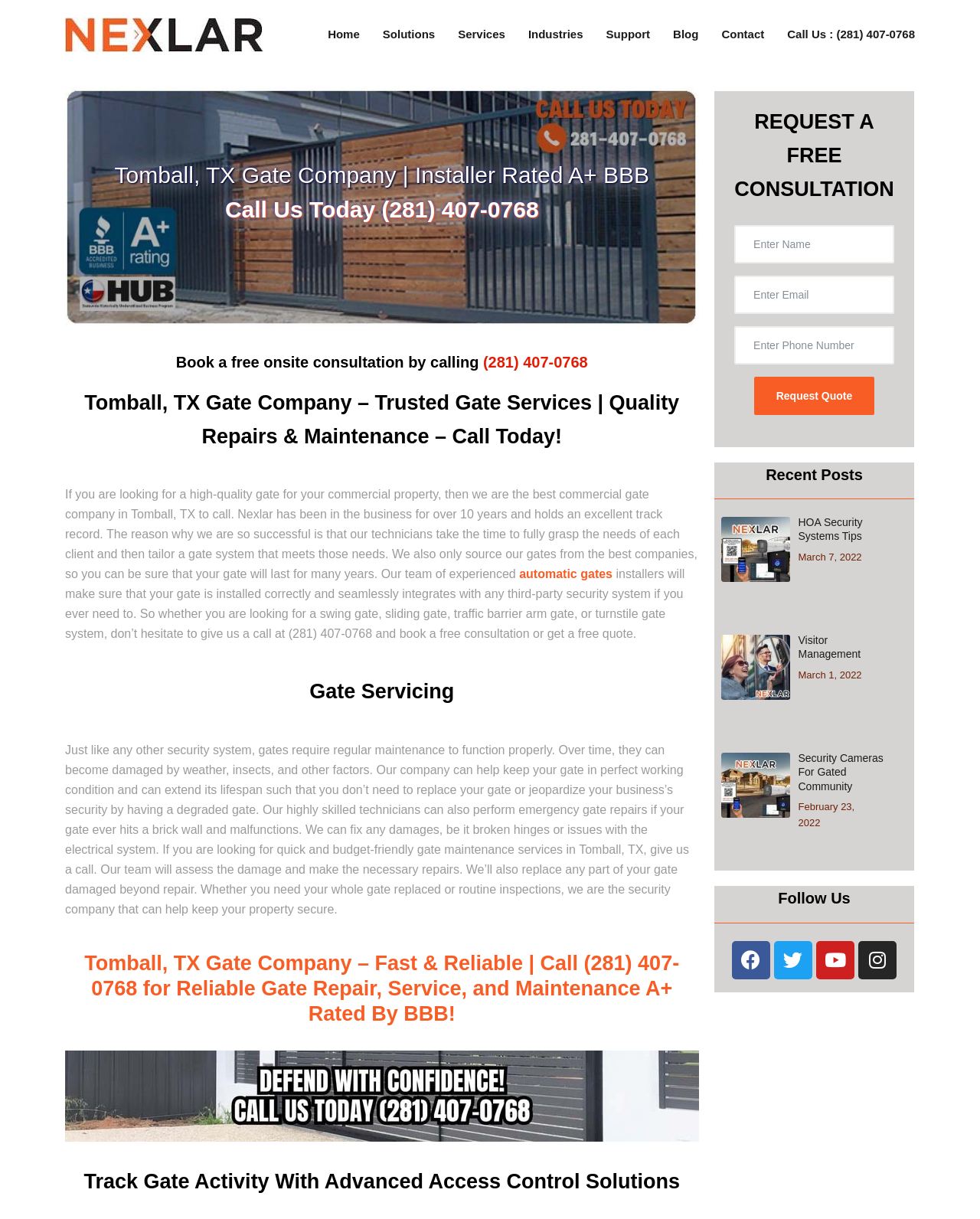Locate the bounding box of the UI element with the following description: "Youtube".

[0.833, 0.772, 0.872, 0.803]